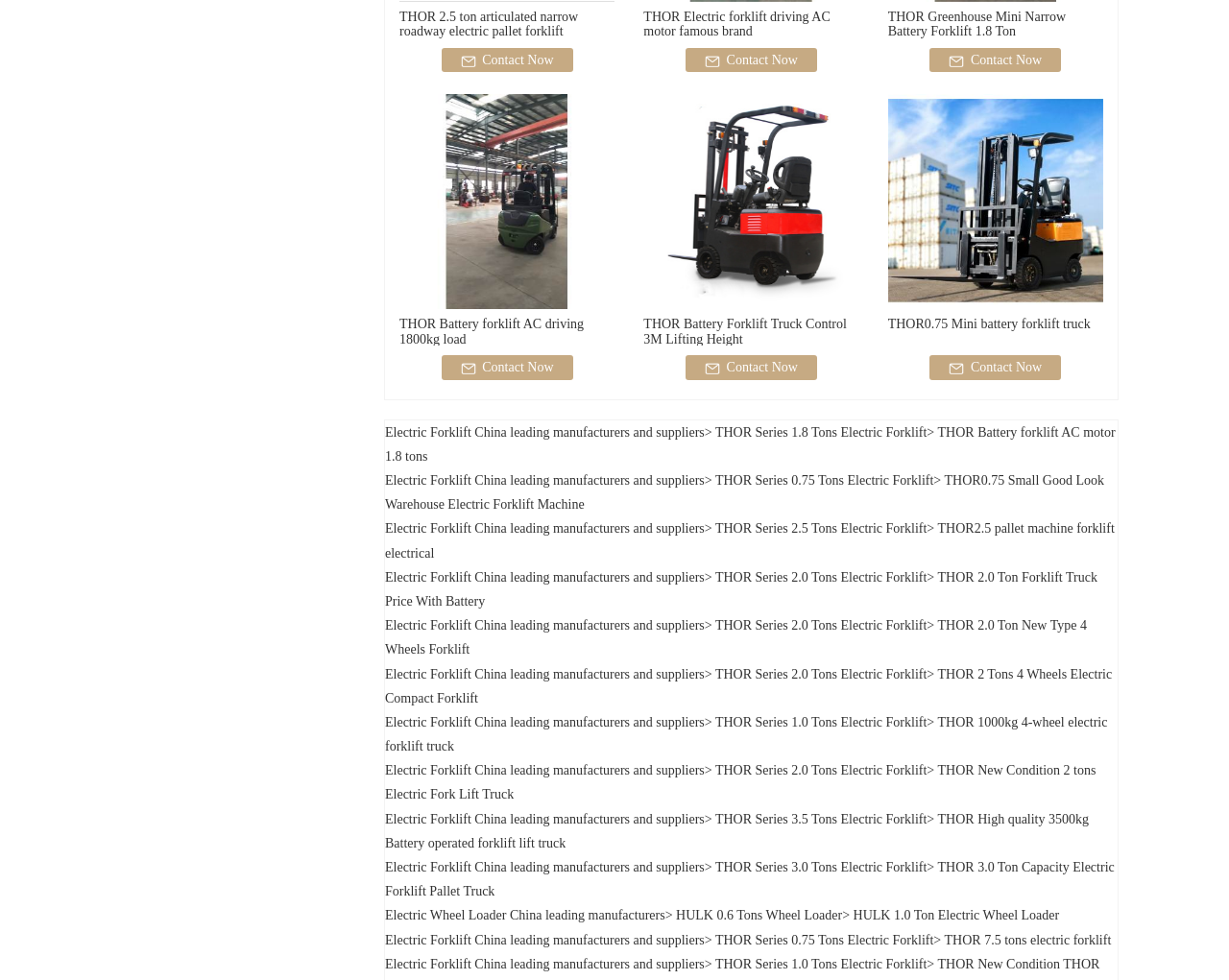Find the bounding box coordinates of the clickable area that will achieve the following instruction: "View next message in thread".

None